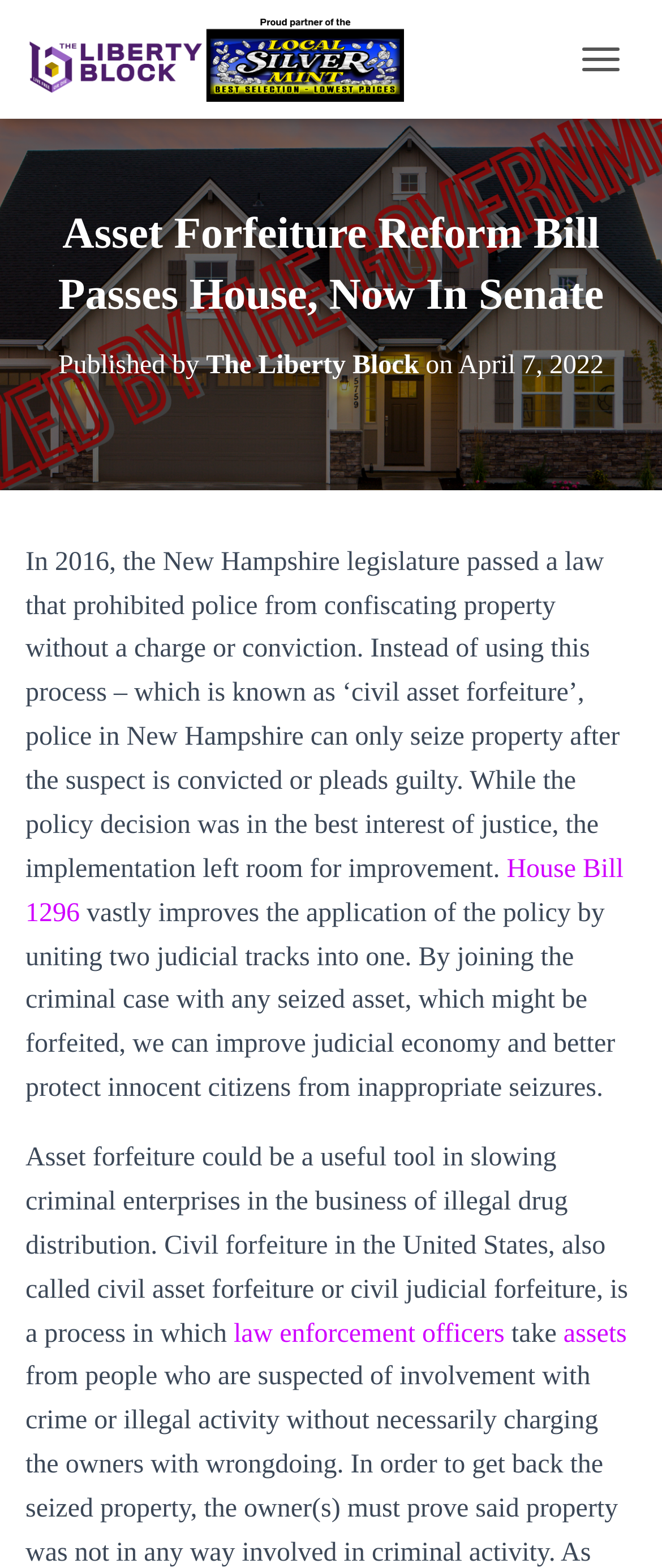Create an in-depth description of the webpage, covering main sections.

The webpage is about the Asset Forfeiture Reform Bill, specifically House Bill 1296, which has passed the House and is now in the Senate. At the top left of the page, there is a link to "The Liberty Block" accompanied by an image with the same name. Next to it, on the top right, is a button labeled "TOGGLE NAVIGATION". 

Below the top section, there is a heading that reads "Asset Forfeiture Reform Bill Passes House, Now In Senate" followed by a subheading that indicates the article was published by The Liberty Block on April 7, 2022. The publication information includes a link to The Liberty Block and a timestamp.

The main content of the page is divided into four paragraphs. The first paragraph explains that in 2016, New Hampshire passed a law prohibiting police from confiscating property without a charge or conviction. The second paragraph mentions House Bill 1296, which improves the application of this policy by uniting two judicial tracks into one, enhancing judicial economy and protecting innocent citizens. The third paragraph discusses how asset forfeiture can be a useful tool in slowing criminal enterprises, and the fourth paragraph continues this discussion.

On the right side of the page, near the bottom, there is a button with no label, accompanied by a small image.